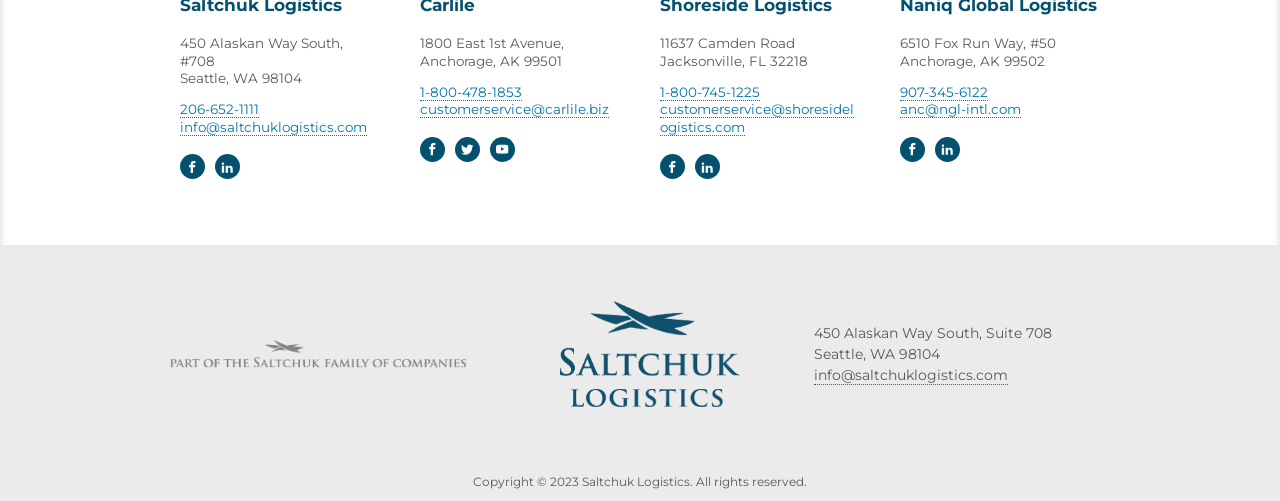Pinpoint the bounding box coordinates of the element to be clicked to execute the instruction: "Visit our Facebook".

[0.141, 0.308, 0.16, 0.358]